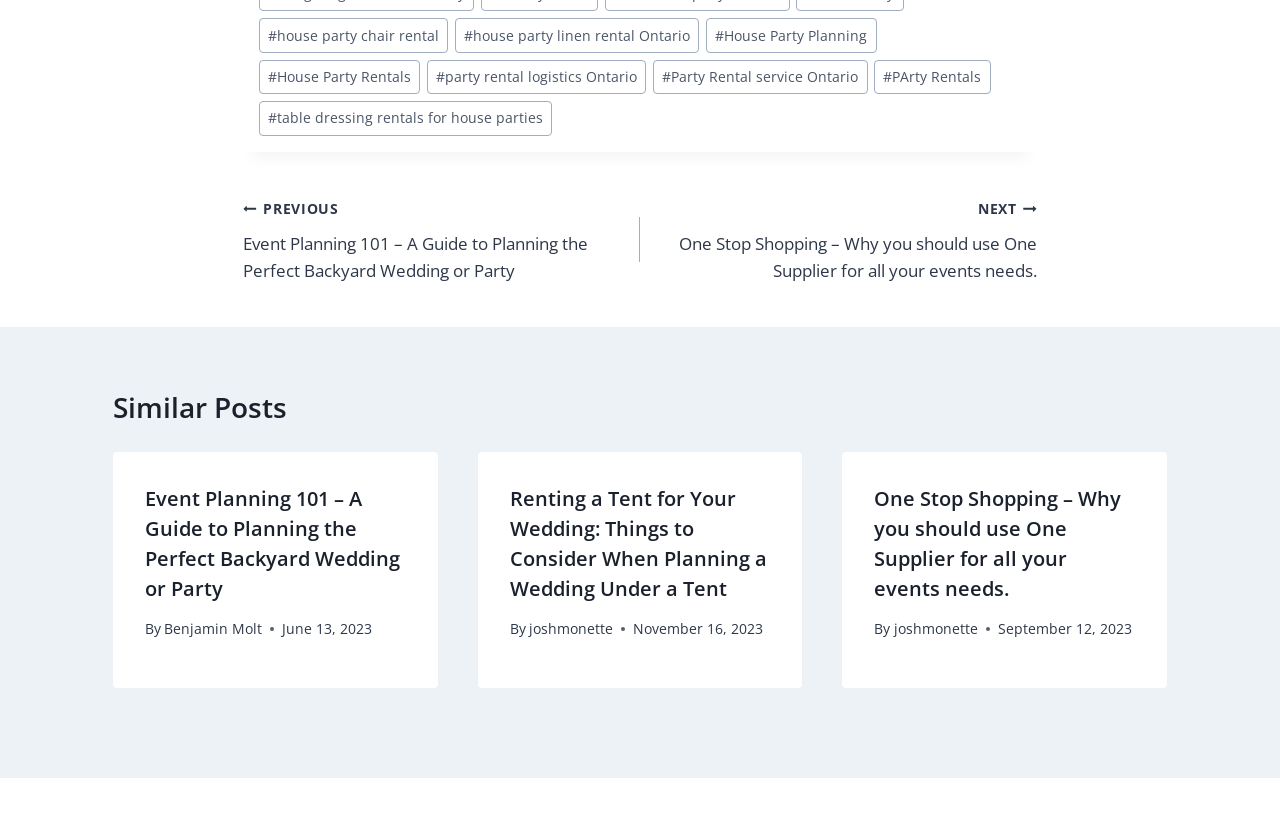Pinpoint the bounding box coordinates for the area that should be clicked to perform the following instruction: "Read 'Event Planning 101 – A Guide to Planning the Perfect Backyard Wedding or Party'".

[0.113, 0.592, 0.317, 0.739]